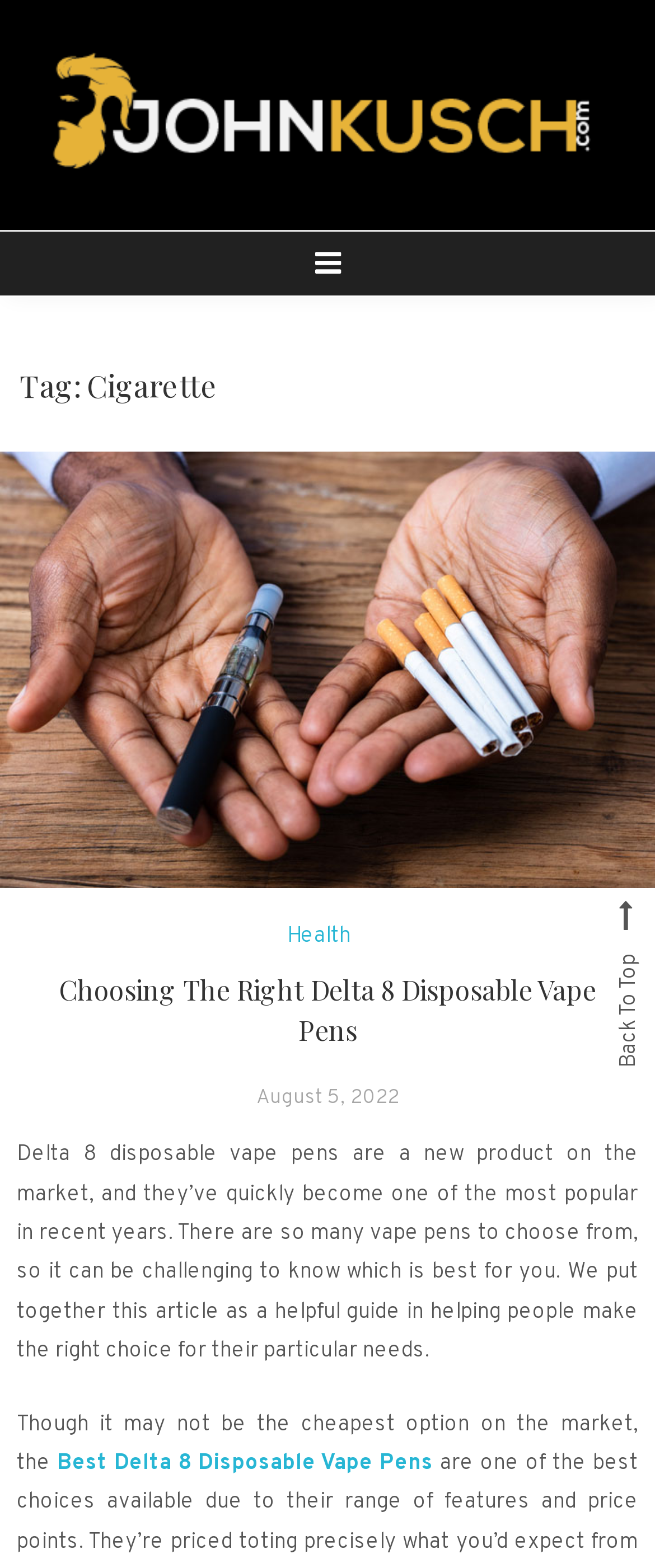Given the description of a UI element: "August 5, 2022August 26, 2022", identify the bounding box coordinates of the matching element in the webpage screenshot.

[0.391, 0.692, 0.609, 0.709]